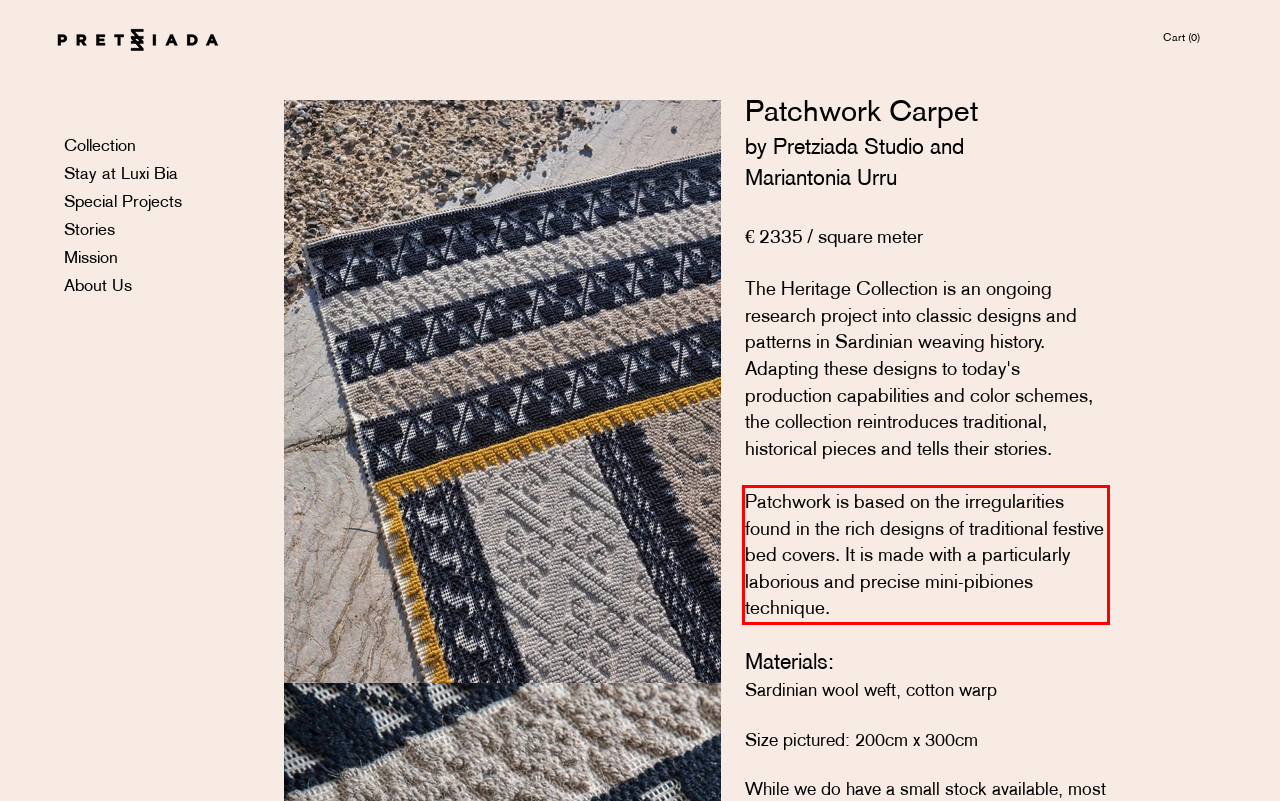Please analyze the screenshot of a webpage and extract the text content within the red bounding box using OCR.

Patchwork is based on the irregularities found in the rich designs of traditional festive bed covers. It is made with a particularly laborious and precise mini-pibiones technique.